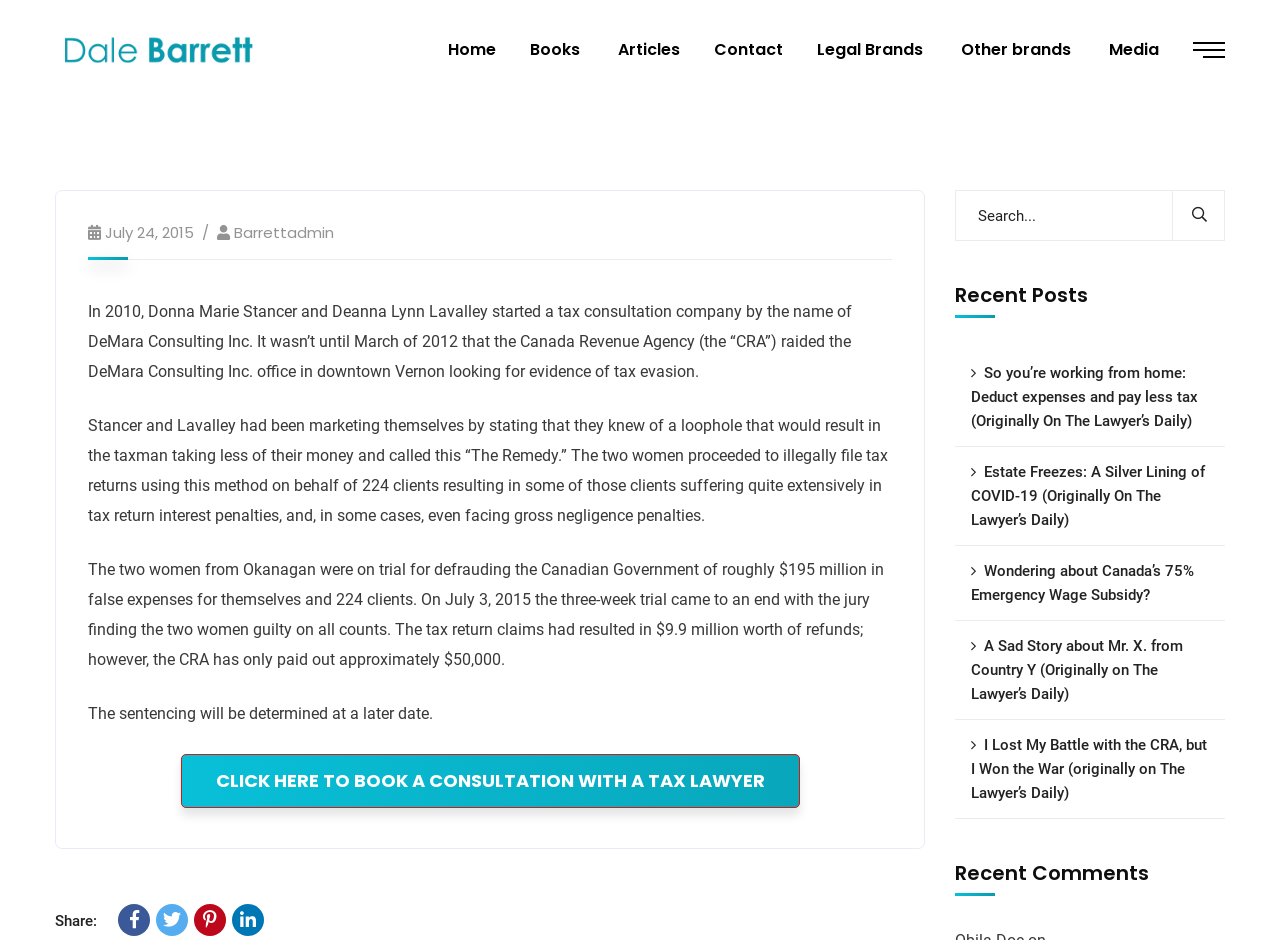Please identify the bounding box coordinates of where to click in order to follow the instruction: "Learn more about What We Teach".

None